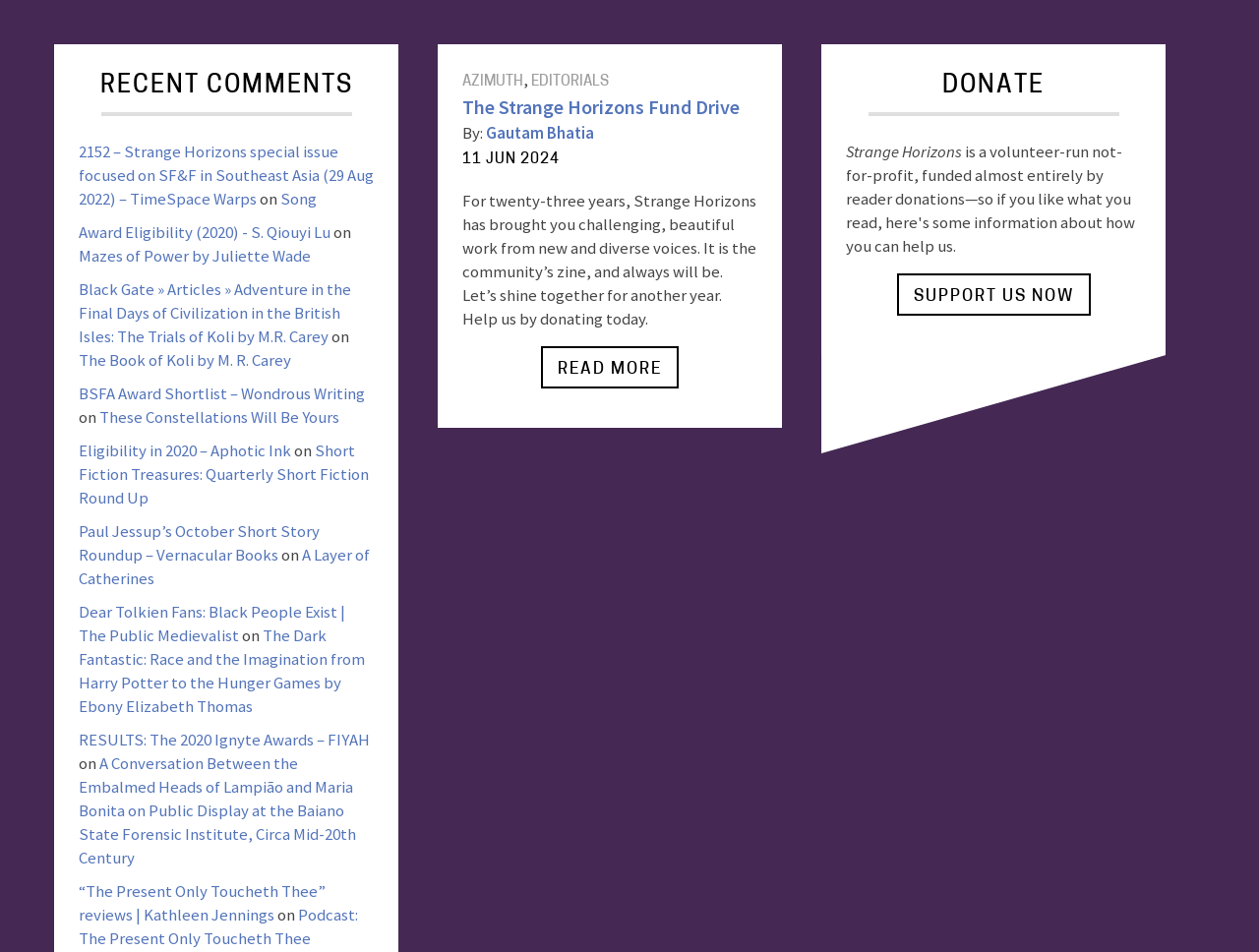Provide a one-word or short-phrase answer to the question:
How many links are there in the RECENT COMMENTS section?

15